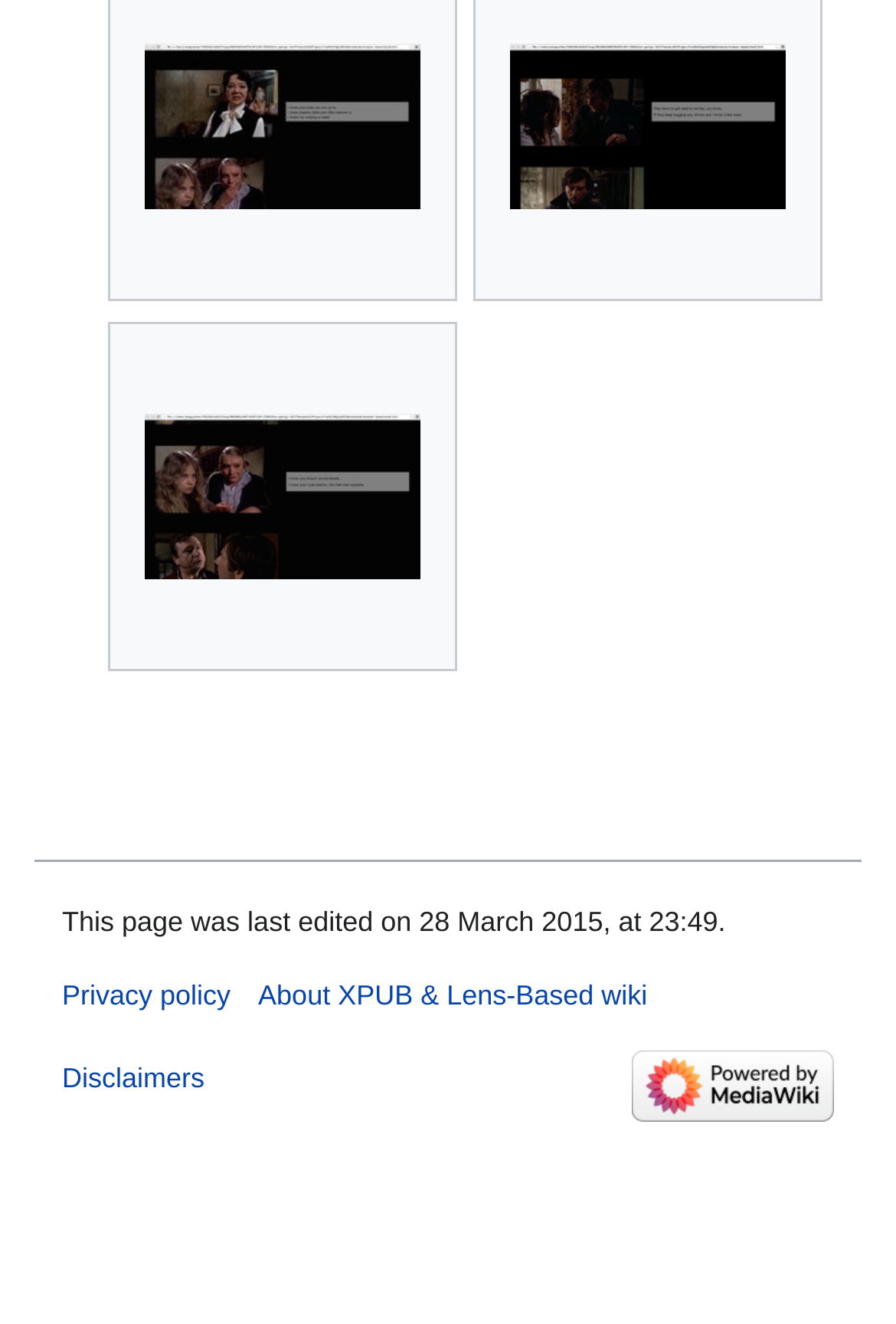Analyze the image and provide a detailed answer to the question: What is the purpose of the links at the bottom of the page?

The links at the bottom of the page, such as 'Privacy policy', 'About XPUB & Lens-Based wiki', and 'Disclaimers', suggest that they provide additional information about the website, its policies, and its purpose.